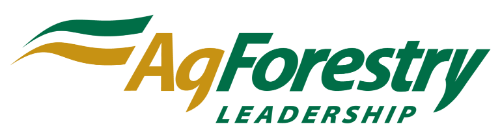Refer to the image and offer a detailed explanation in response to the question: What is positioned below the word 'AgForestry'?

According to the caption, the word 'LEADERSHIP' is positioned below the word 'AgForestry' in a slightly smaller font, emphasizing the program's focus.